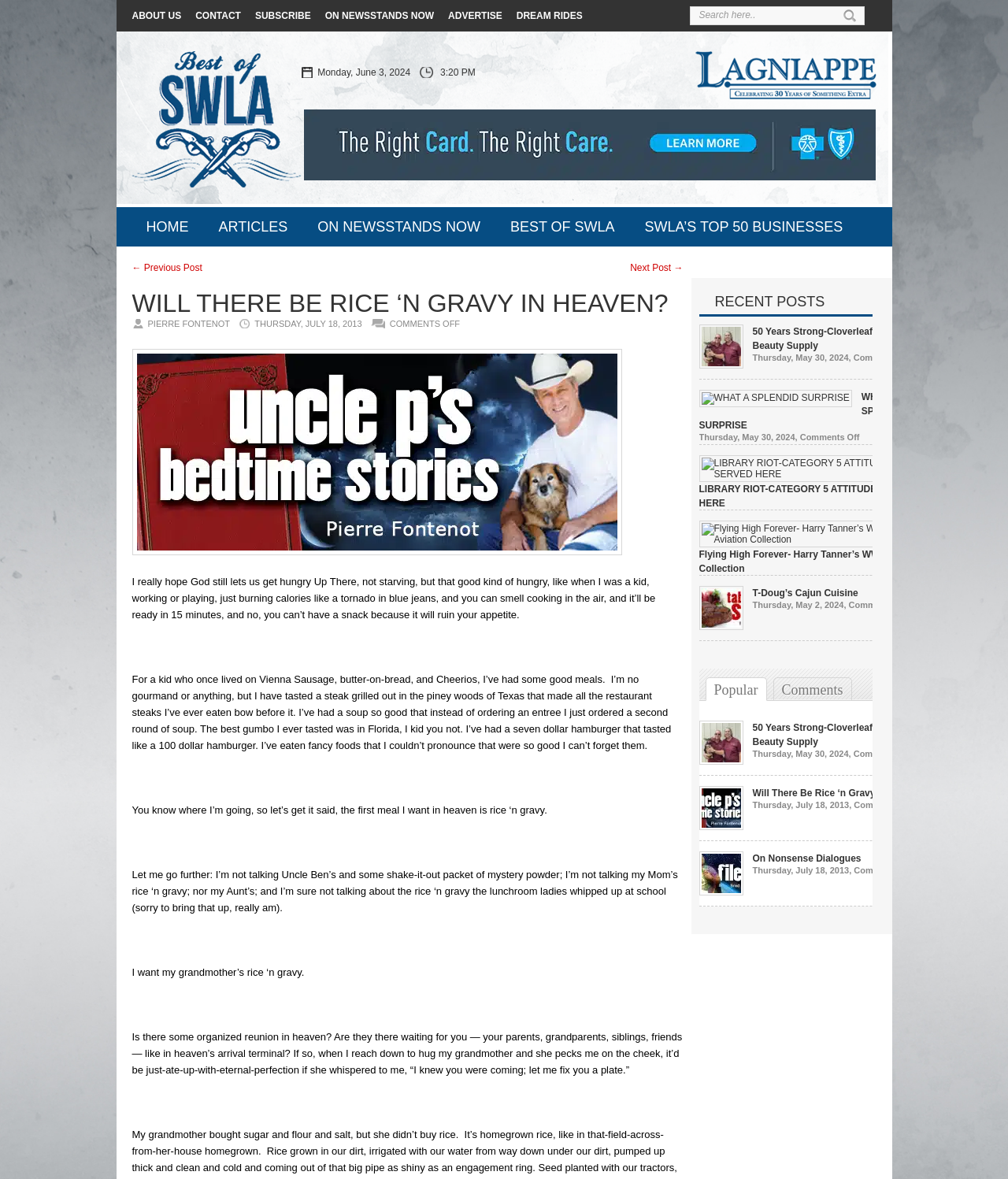Please find the bounding box coordinates of the element that you should click to achieve the following instruction: "go to ABOUT US page". The coordinates should be presented as four float numbers between 0 and 1: [left, top, right, bottom].

[0.131, 0.0, 0.18, 0.027]